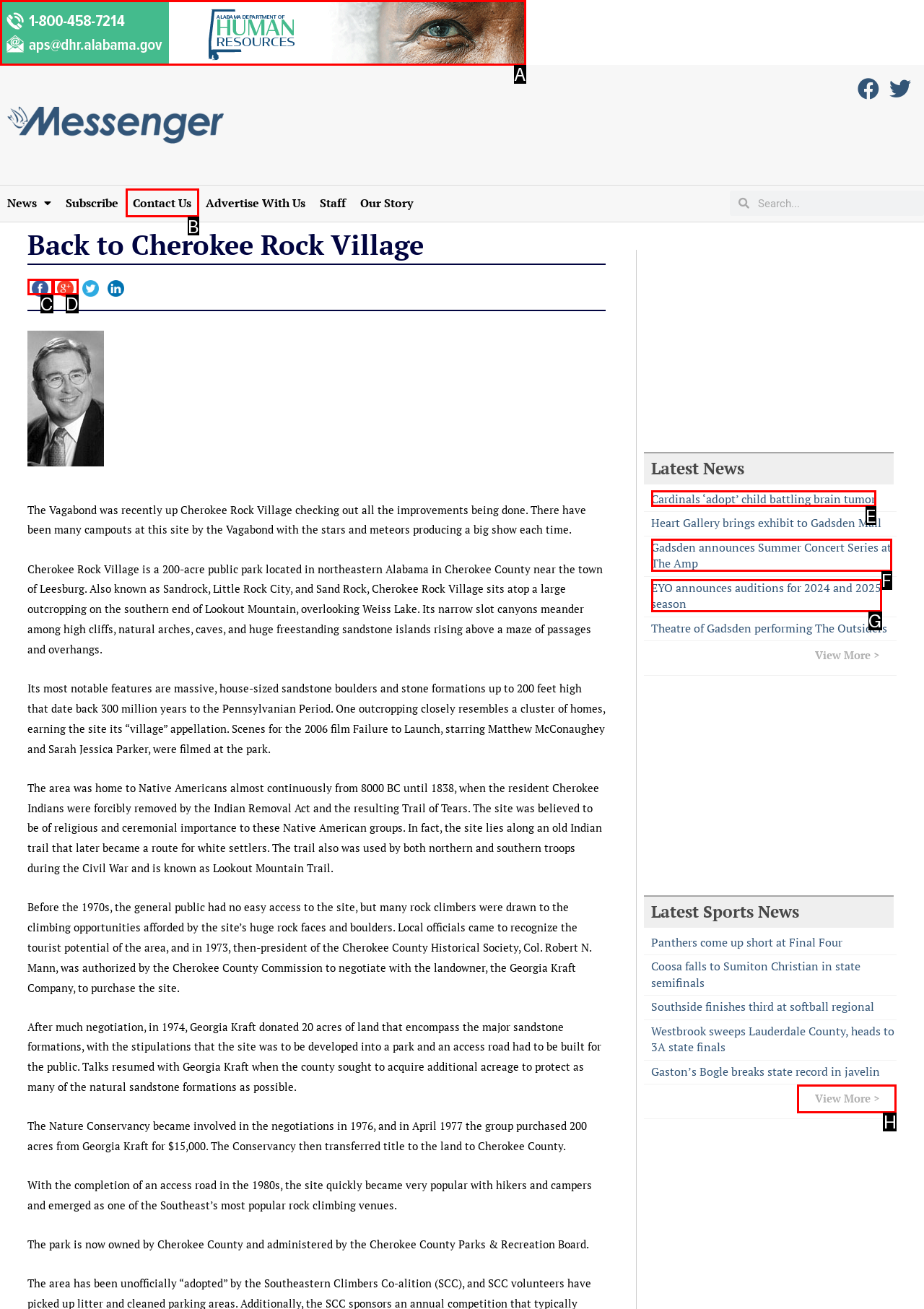Determine the letter of the UI element that will complete the task: Contact Us
Reply with the corresponding letter.

B